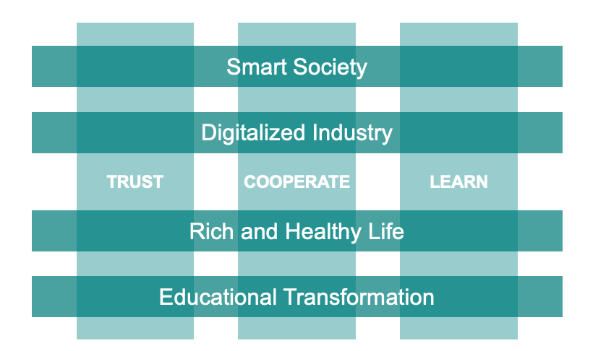Detail all significant aspects of the image you see.

The image illustrates a conceptual framework representing three key research themes—Trust, Cooperate, and Learn—intersecting with four critical societal contexts: Smart Society, Digitalized Industry, Rich and Healthy Life, and Educational Transformation. Each theme is positioned within a grid layout, emphasizing their interconnectedness and relevance across various fields. This visual encapsulation is pivotal for guiding research proposals aimed at fostering interdisciplinary collaboration and addressing pressing societal challenges within the Digital Futures Strategic Research Programme.